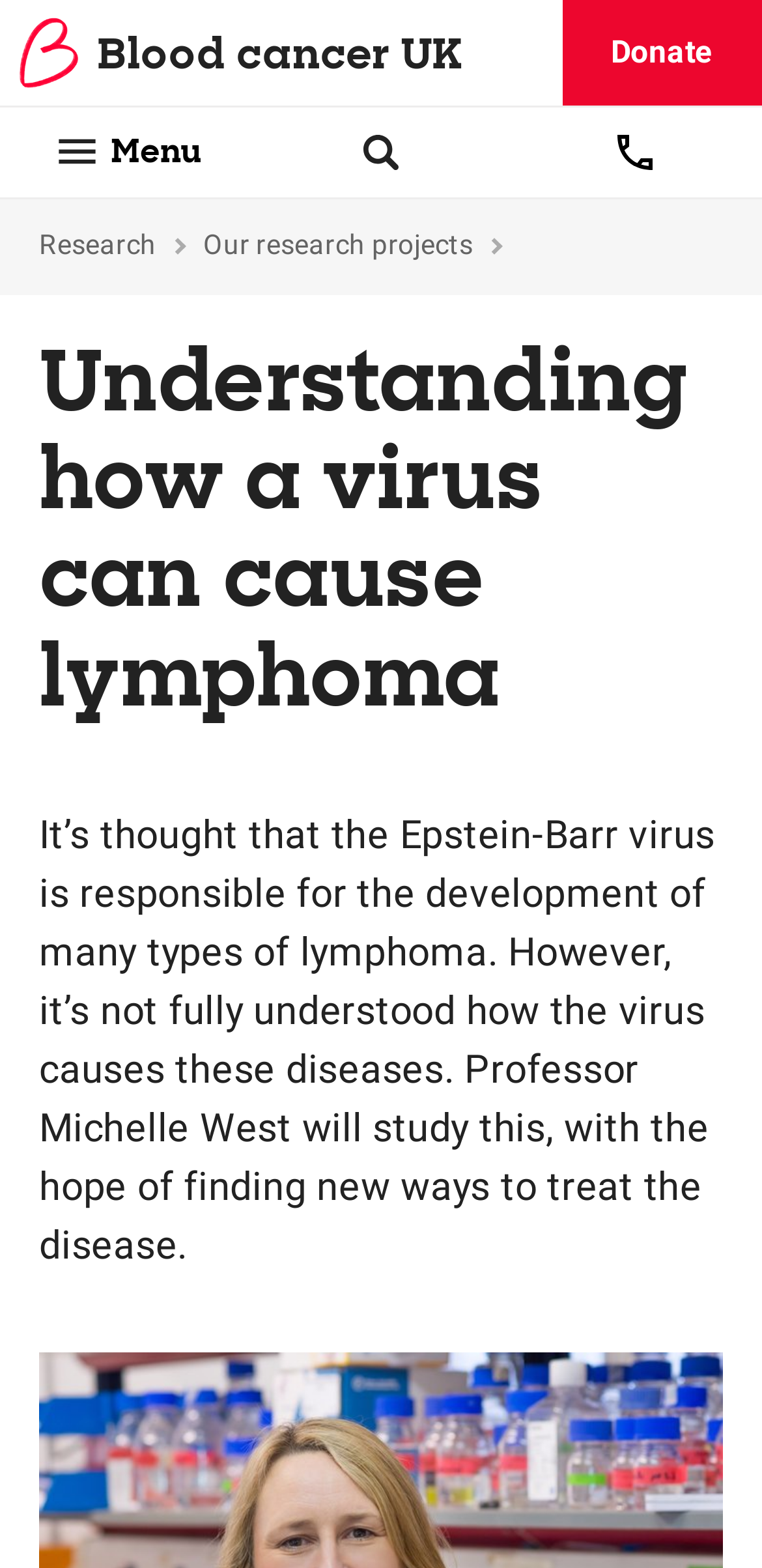Please extract the webpage's main title and generate its text content.

Understanding how a virus can cause lymphoma